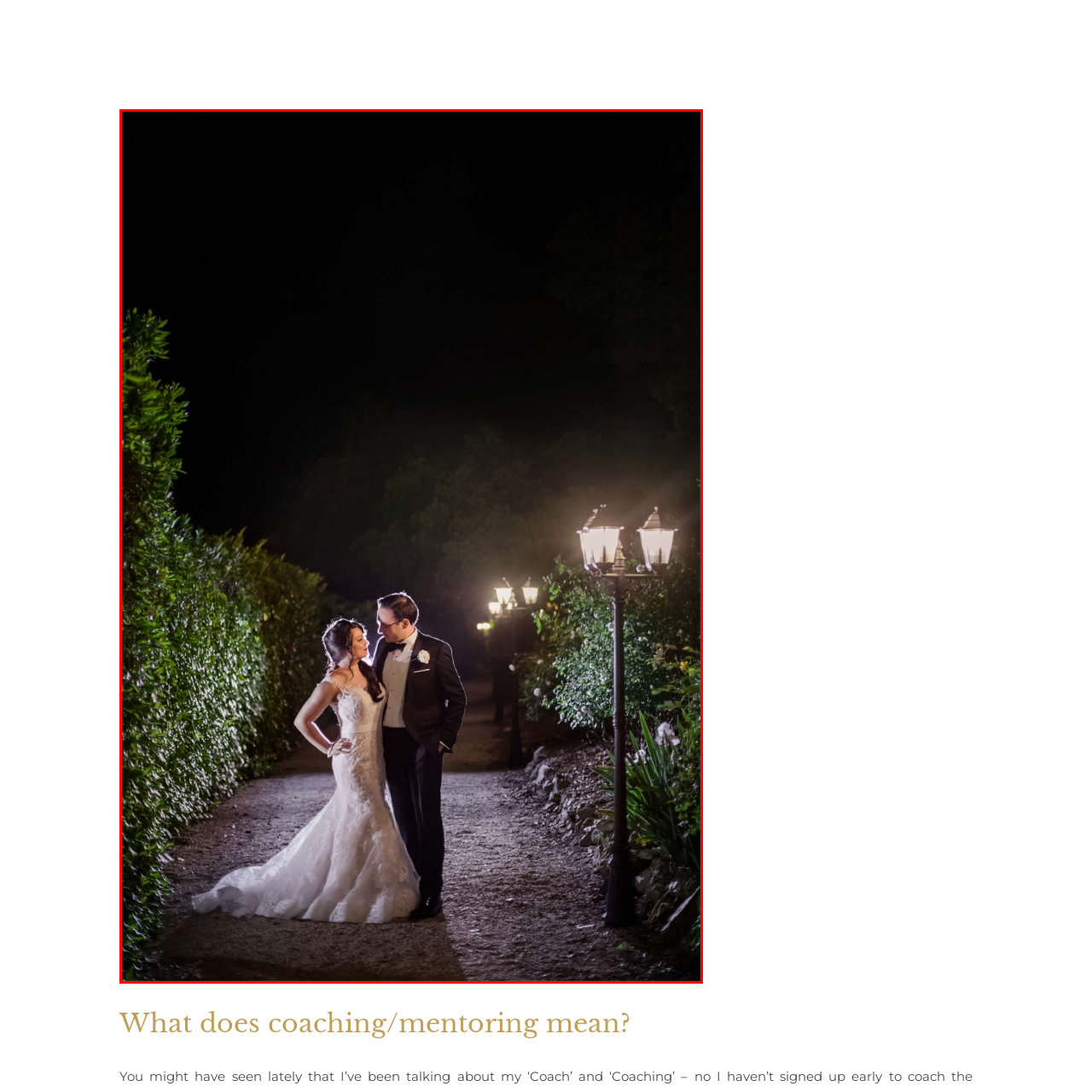What is the groom wearing?
Focus on the image enclosed by the red bounding box and elaborate on your answer to the question based on the visual details present.

The caption describes the groom as being elegantly dressed in a tuxedo, which is a key detail of the image and adds to the overall romantic atmosphere of the scene.